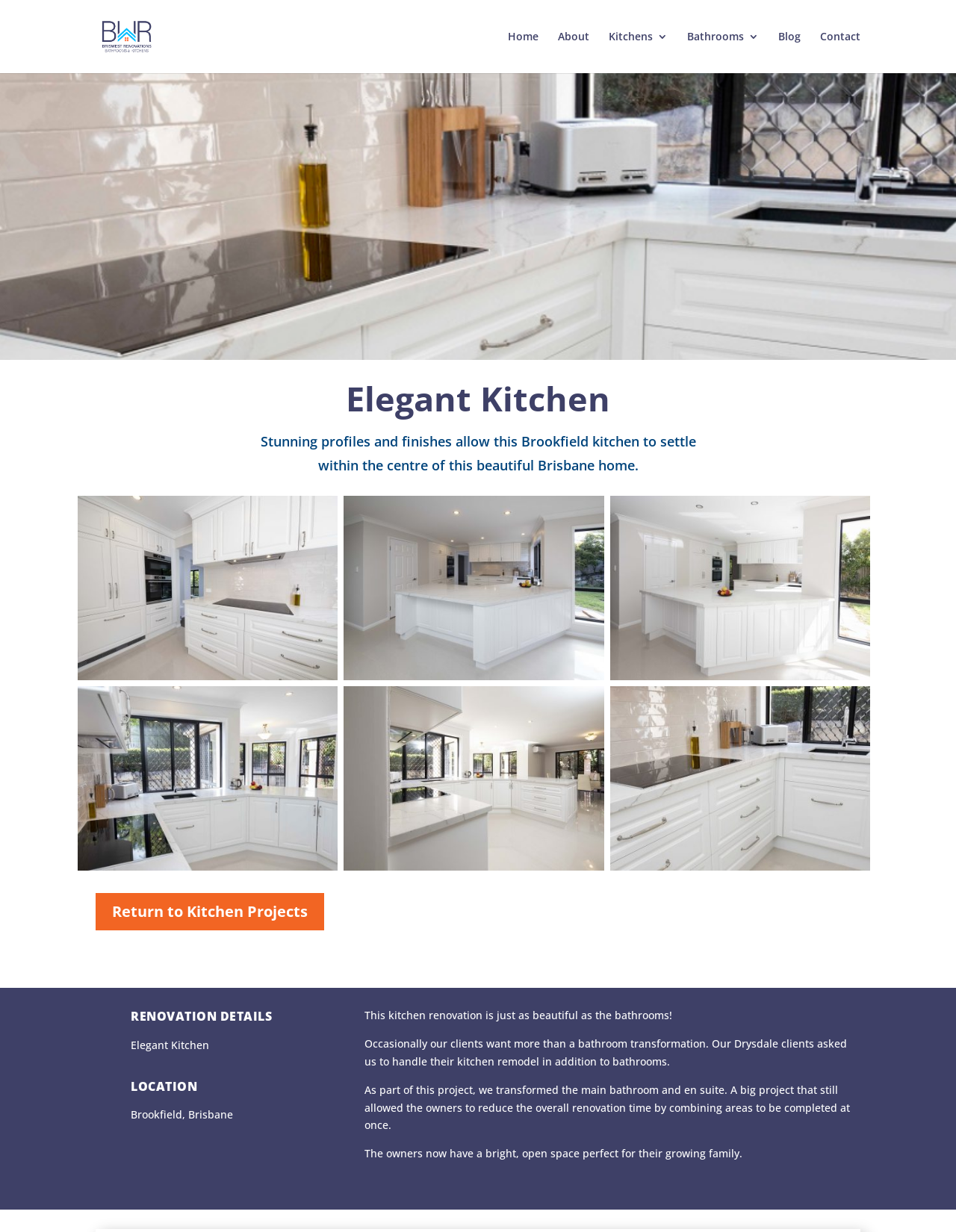Highlight the bounding box coordinates of the region I should click on to meet the following instruction: "Explore the 'white-kitchen-renovation' link".

[0.638, 0.543, 0.91, 0.555]